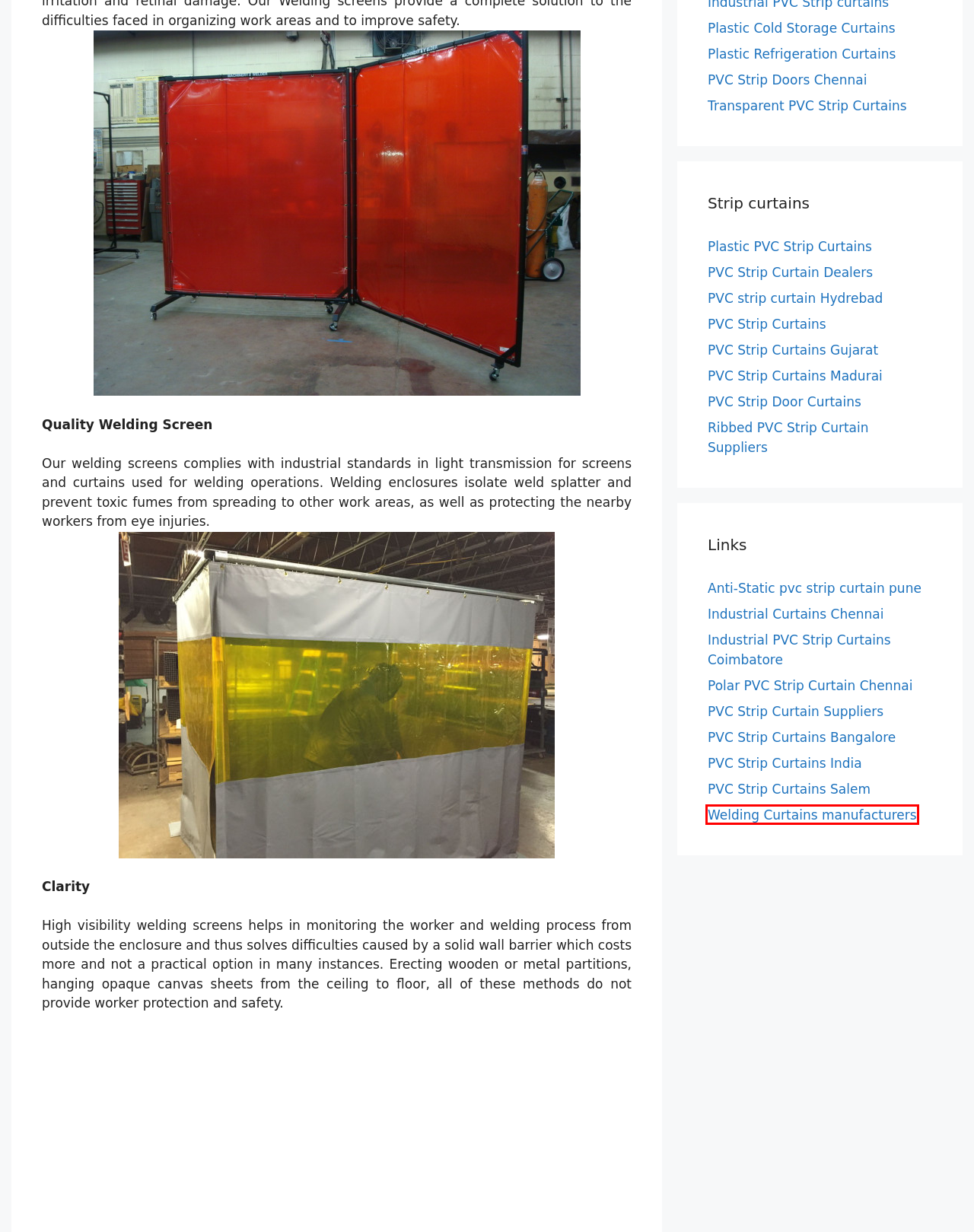Look at the screenshot of a webpage where a red bounding box surrounds a UI element. Your task is to select the best-matching webpage description for the new webpage after you click the element within the bounding box. The available options are:
A. Industrial PVC Strip Curtains Coimbatore – PVC Strip Curtains Chennai
B. Plastic cold storage curtains – PVC Strip Curtains Chennai
C. Welding Curtains manufacturers – PVC Strip Curtains Chennai
D. Pvc Strip Curtains India – PVC Strip Curtains Chennai
E. PVC Strip Curtains Bangalore – PVC Strip Curtains Chennai
F. PVC Strip Curtain Suppliers – PVC Strip Curtains Chennai
G. PVC Strip Curtains Madurai – PVC Strip Curtains Chennai
H. PVC strip curtain Hydrebad – PVC Strip Curtains Chennai

C